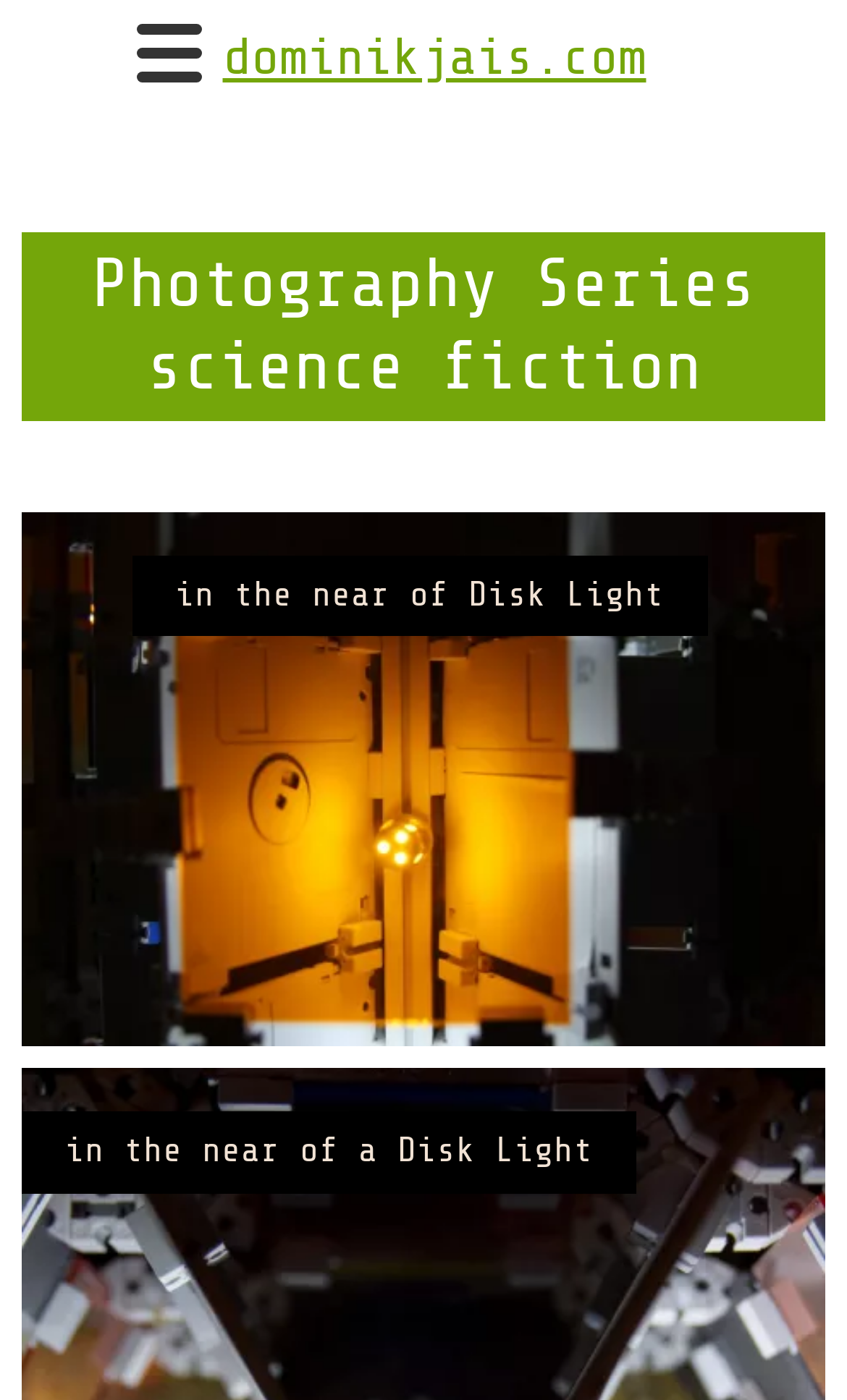Determine the title of the webpage and give its text content.

Photography Series science fiction